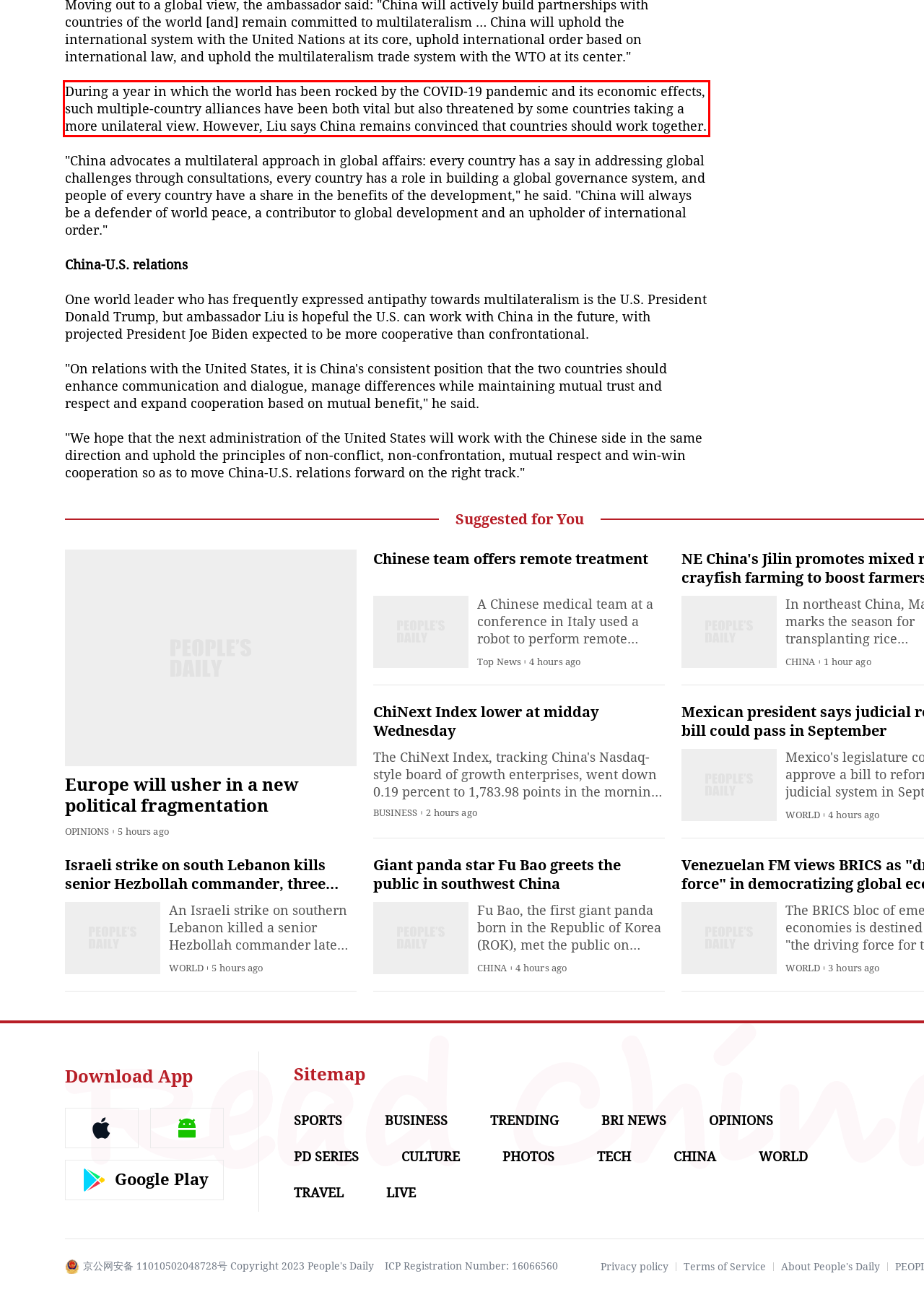Please perform OCR on the text within the red rectangle in the webpage screenshot and return the text content.

During a year in which the world has been rocked by the COVID-19 pandemic and its economic effects, such multiple-country alliances have been both vital but also threatened by some countries taking a more unilateral view. However, Liu says China remains convinced that countries should work together.